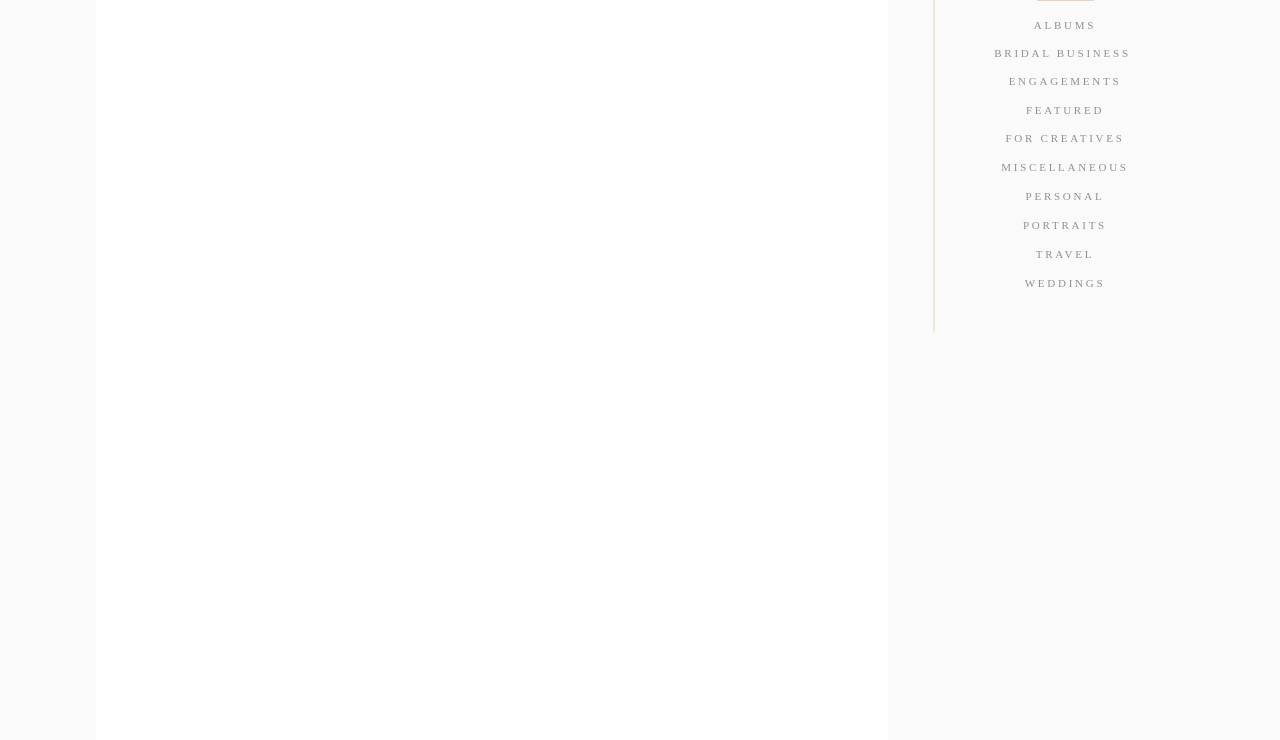What is the theme of the webpage?
Based on the image, provide your answer in one word or phrase.

Photography